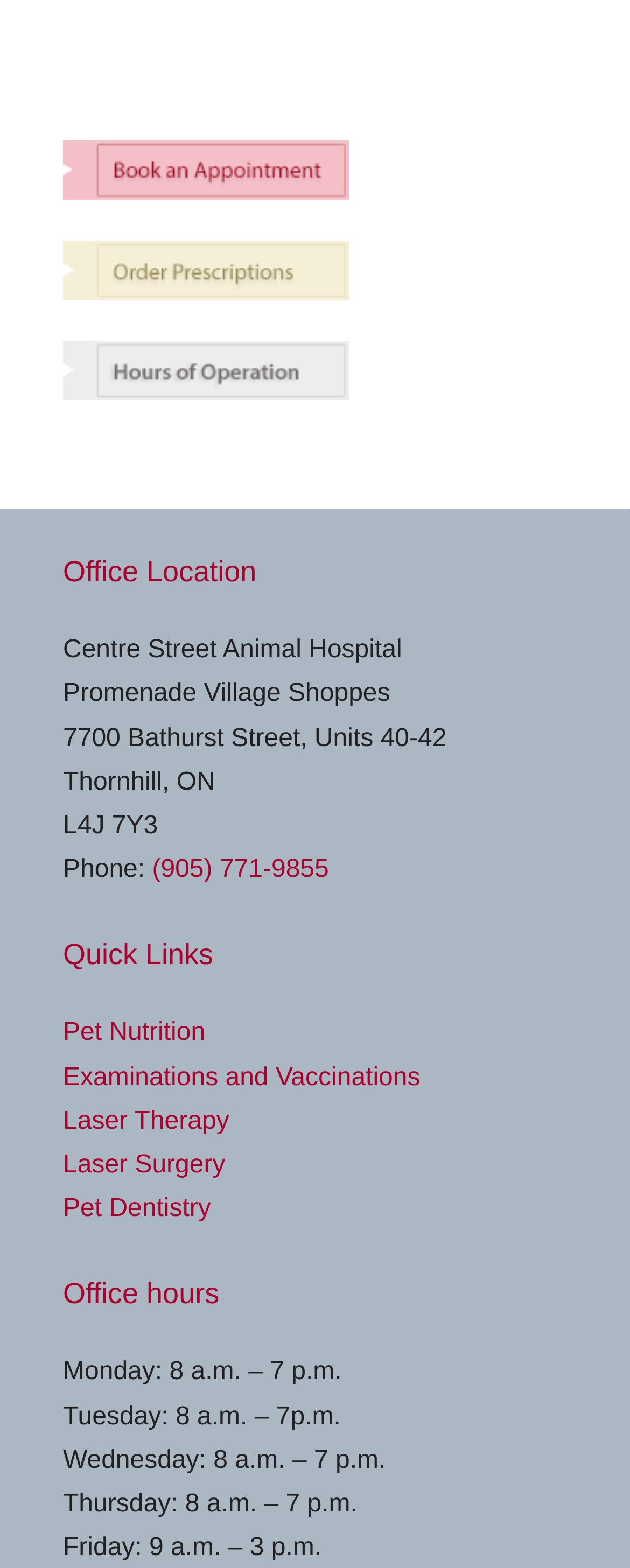Please examine the image and answer the question with a detailed explanation:
What is the phone number of the hospital?

The phone number can be found in the 'Office Location' section, where it is mentioned as '(905) 771-9855'.